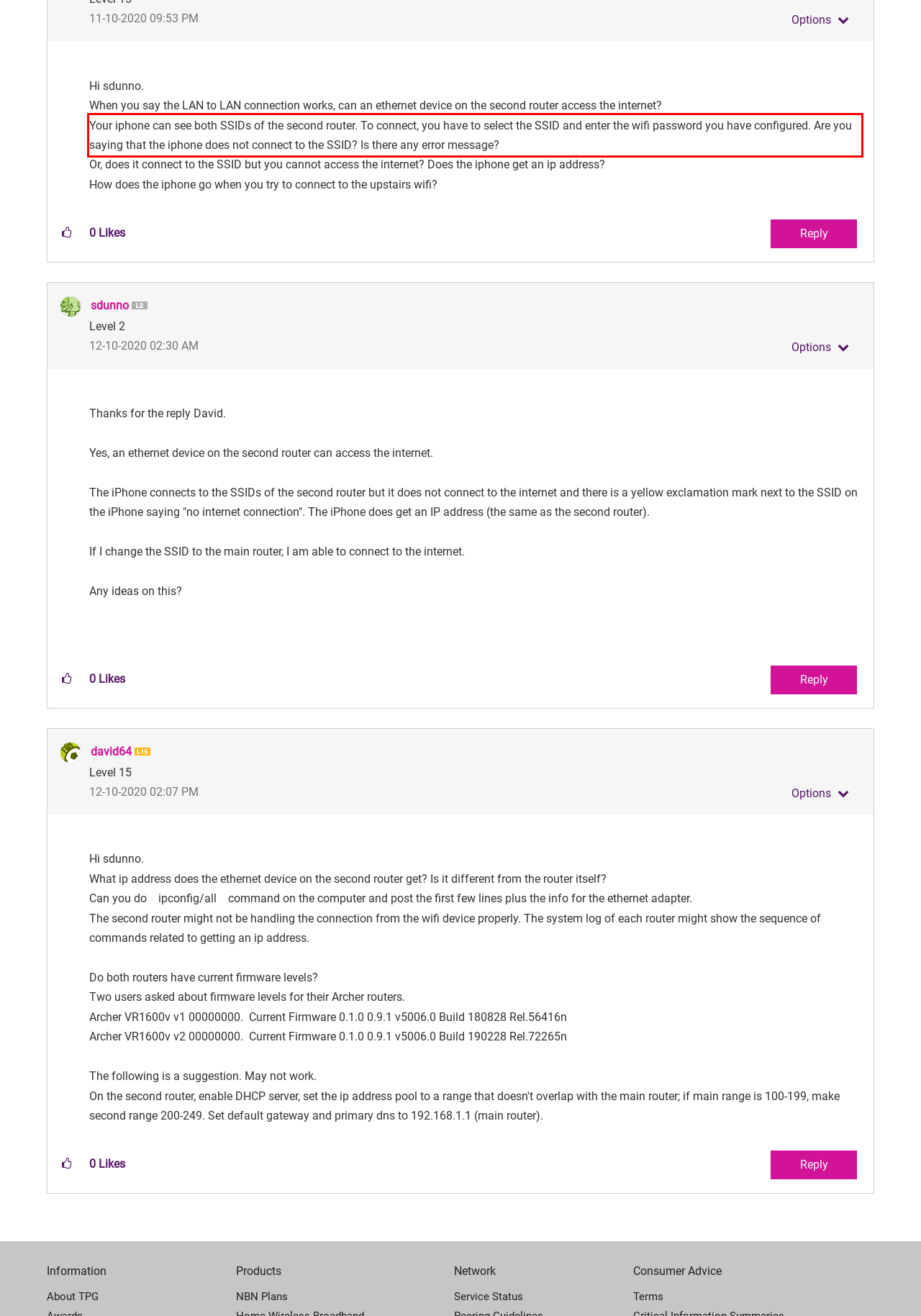Identify the text inside the red bounding box in the provided webpage screenshot and transcribe it.

Your iphone can see both SSIDs of the second router. To connect, you have to select the SSID and enter the wifi password you have configured. Are you saying that the iphone does not connect to the SSID? Is there any error message?